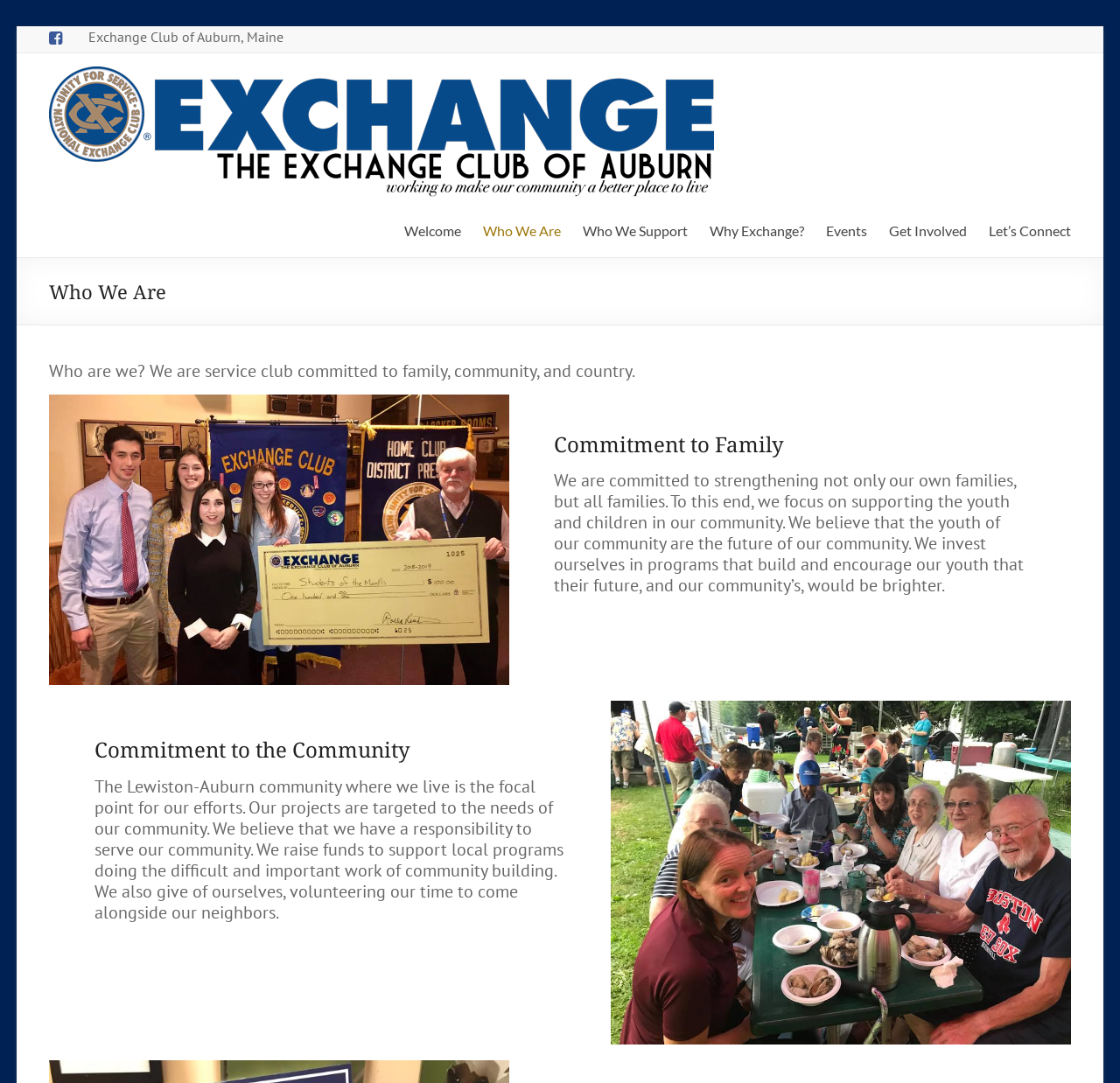Give the bounding box coordinates for the element described by: "Who We Support".

[0.52, 0.201, 0.614, 0.225]